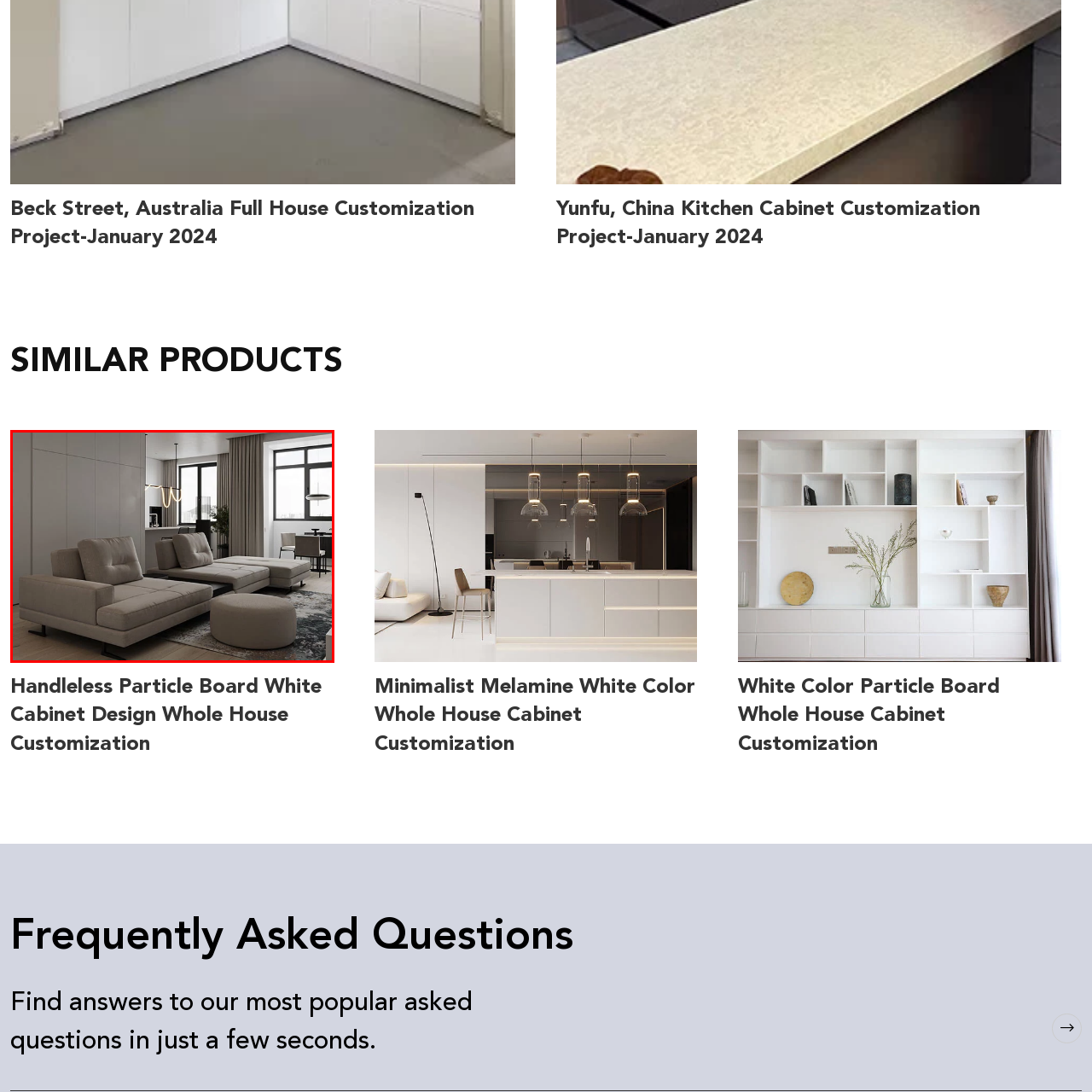What type of lighting is used in the kitchen?
Look at the image surrounded by the red border and respond with a one-word or short-phrase answer based on your observation.

Subtle lighting